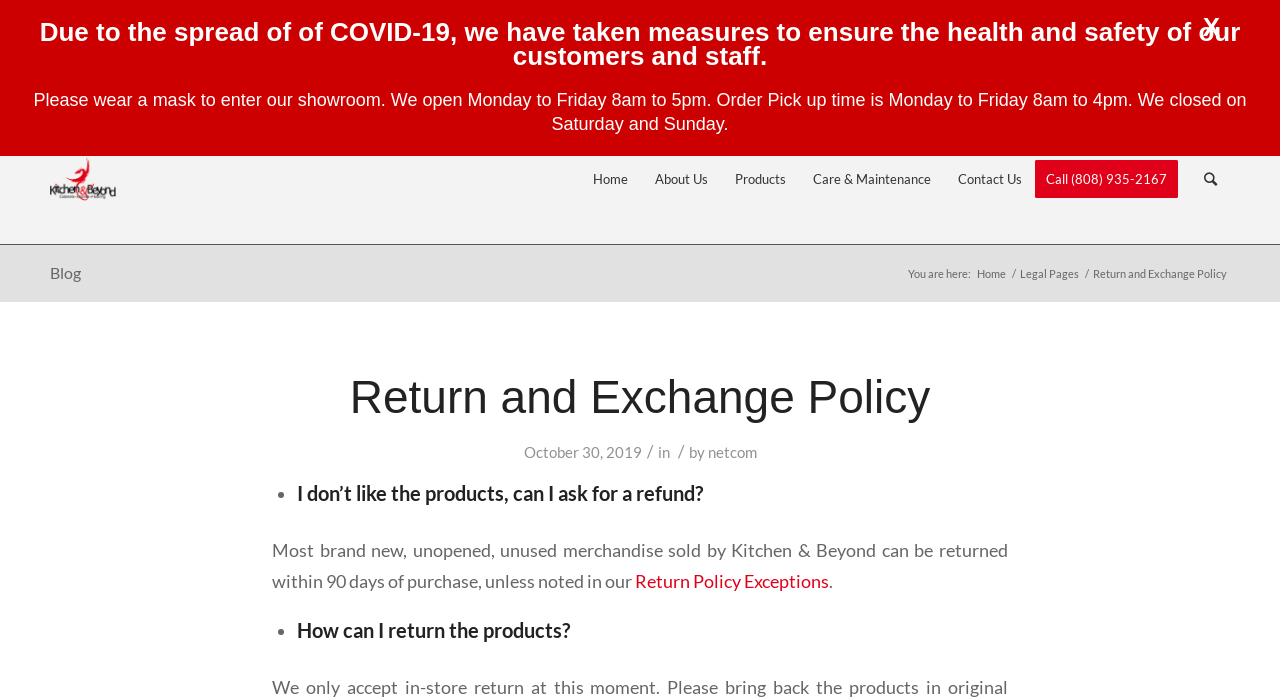Determine the bounding box coordinates of the clickable region to execute the instruction: "Go to the 'Home' page". The coordinates should be four float numbers between 0 and 1, denoted as [left, top, right, bottom].

[0.453, 0.225, 0.501, 0.288]